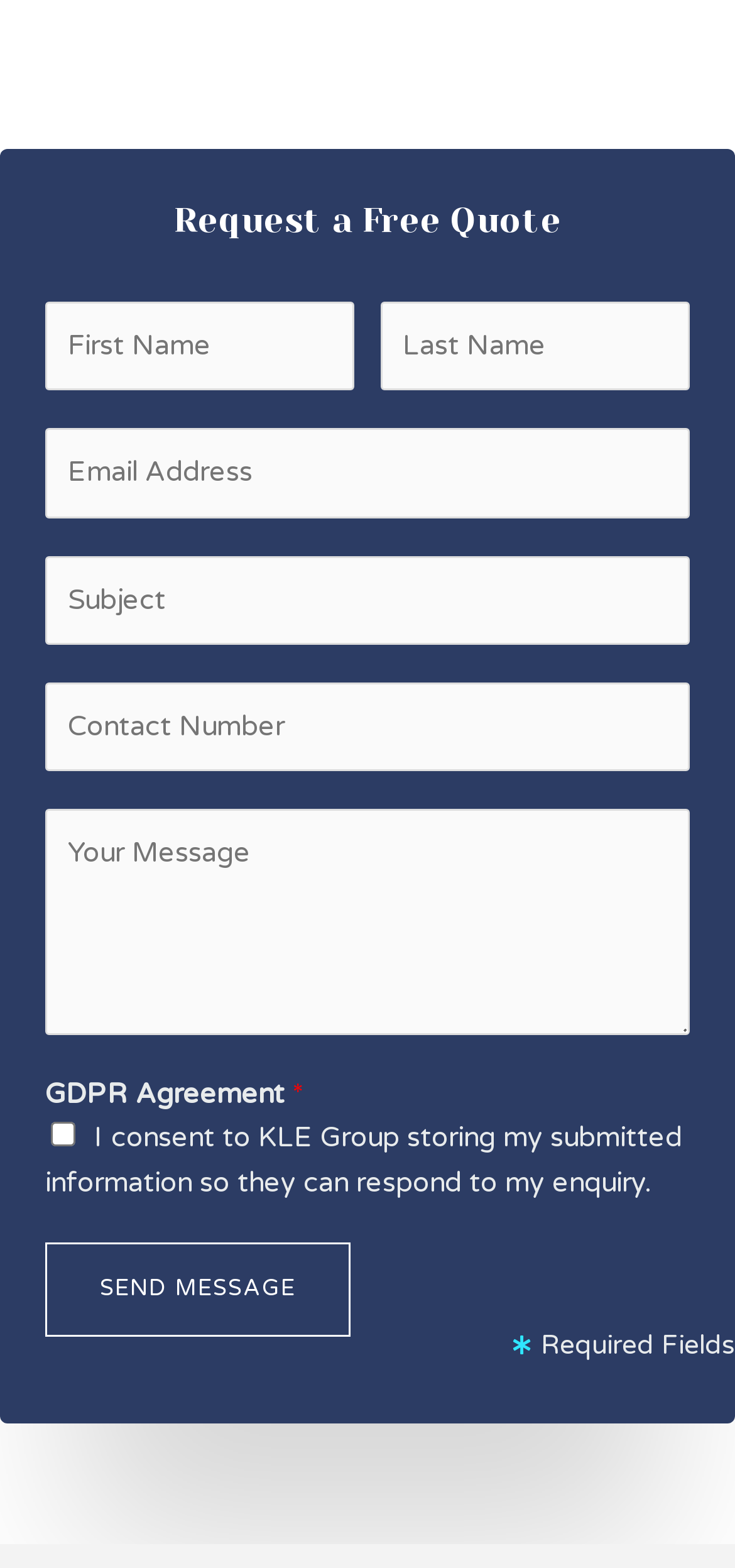Identify the bounding box coordinates for the region of the element that should be clicked to carry out the instruction: "Click the SEND MESSAGE button". The bounding box coordinates should be four float numbers between 0 and 1, i.e., [left, top, right, bottom].

[0.062, 0.792, 0.477, 0.852]